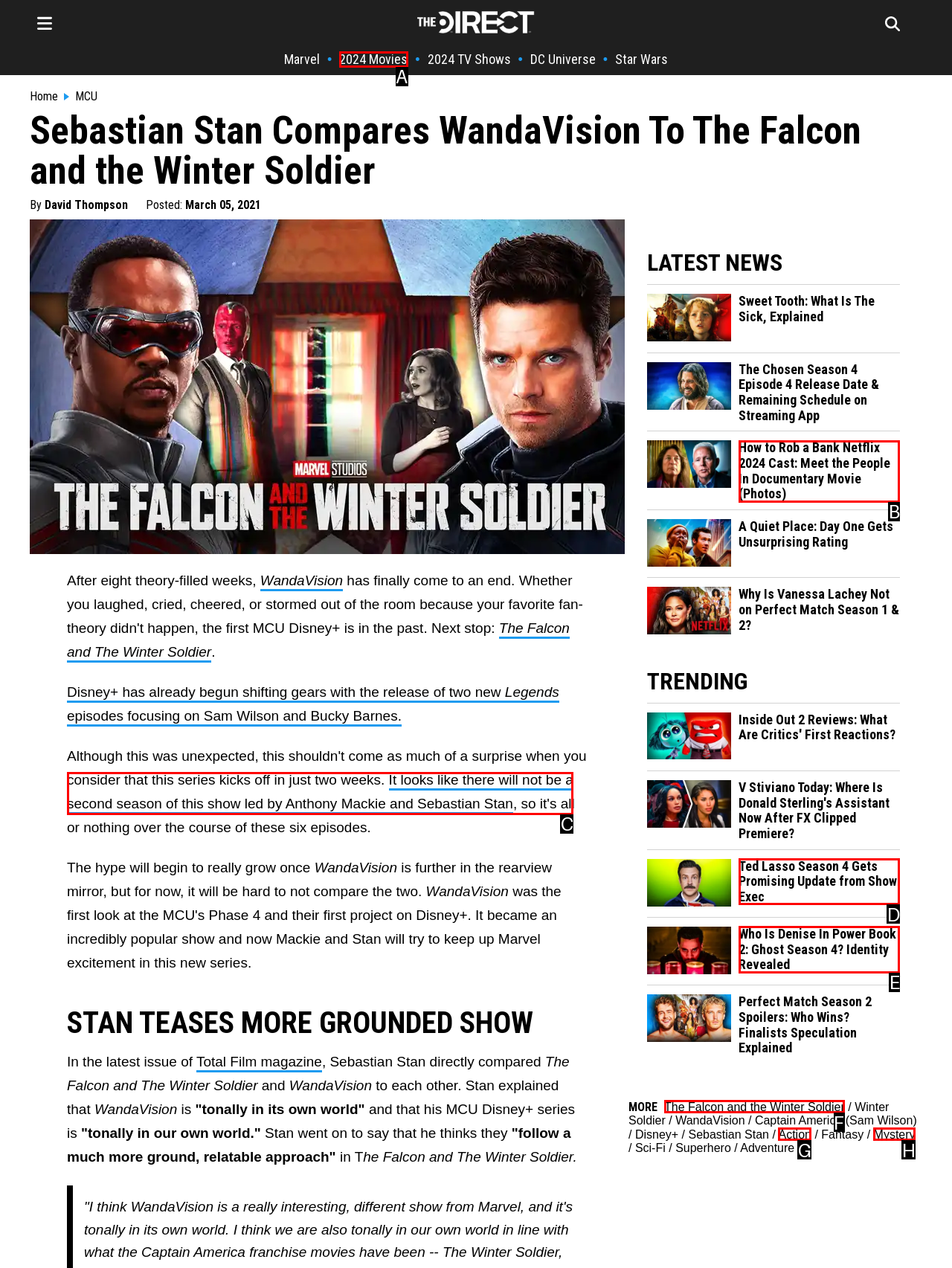Please indicate which HTML element should be clicked to fulfill the following task: Learn more about The Falcon and the Winter Soldier. Provide the letter of the selected option.

F